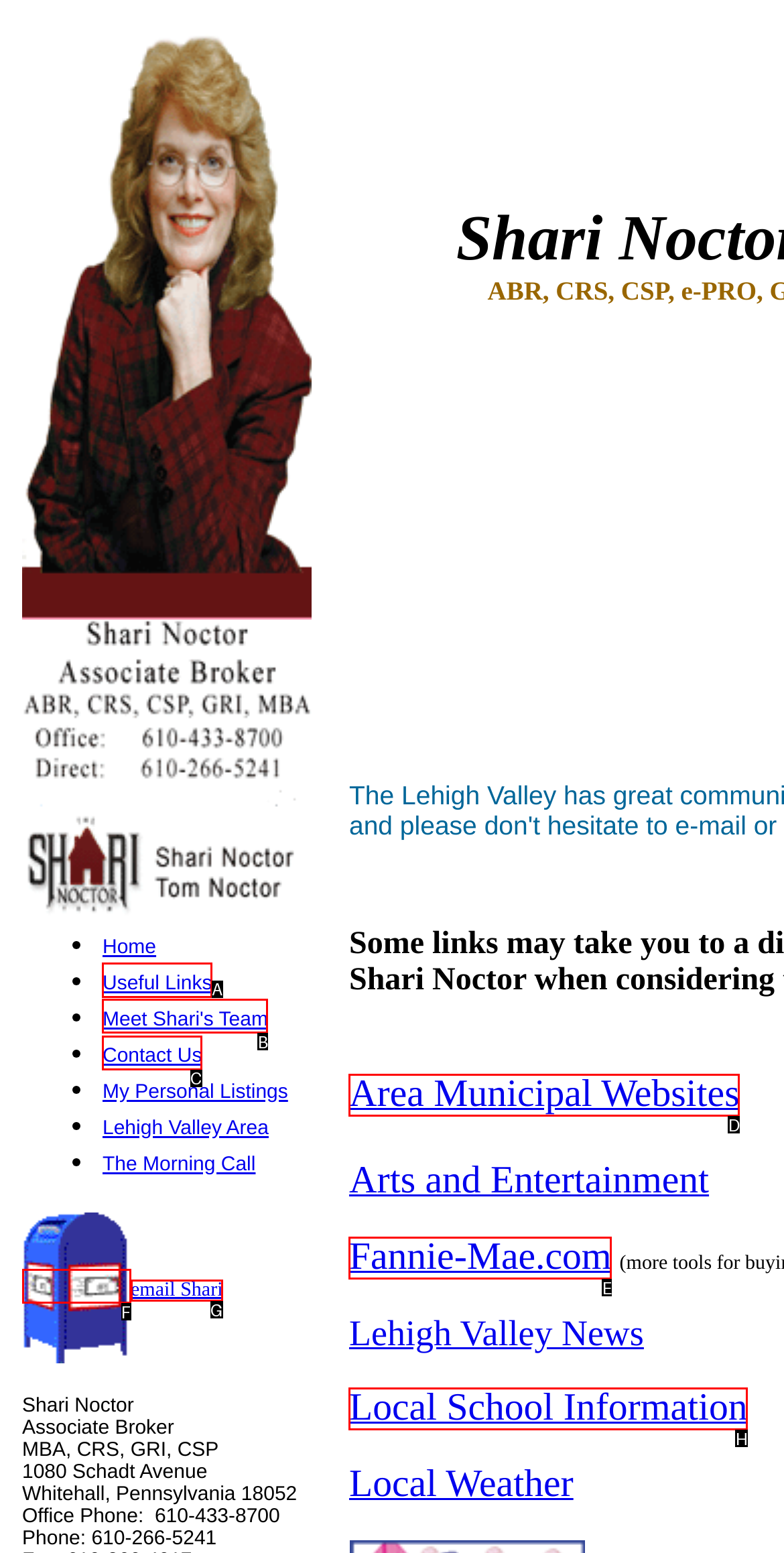Based on the choices marked in the screenshot, which letter represents the correct UI element to perform the task: Contact Shari?

G